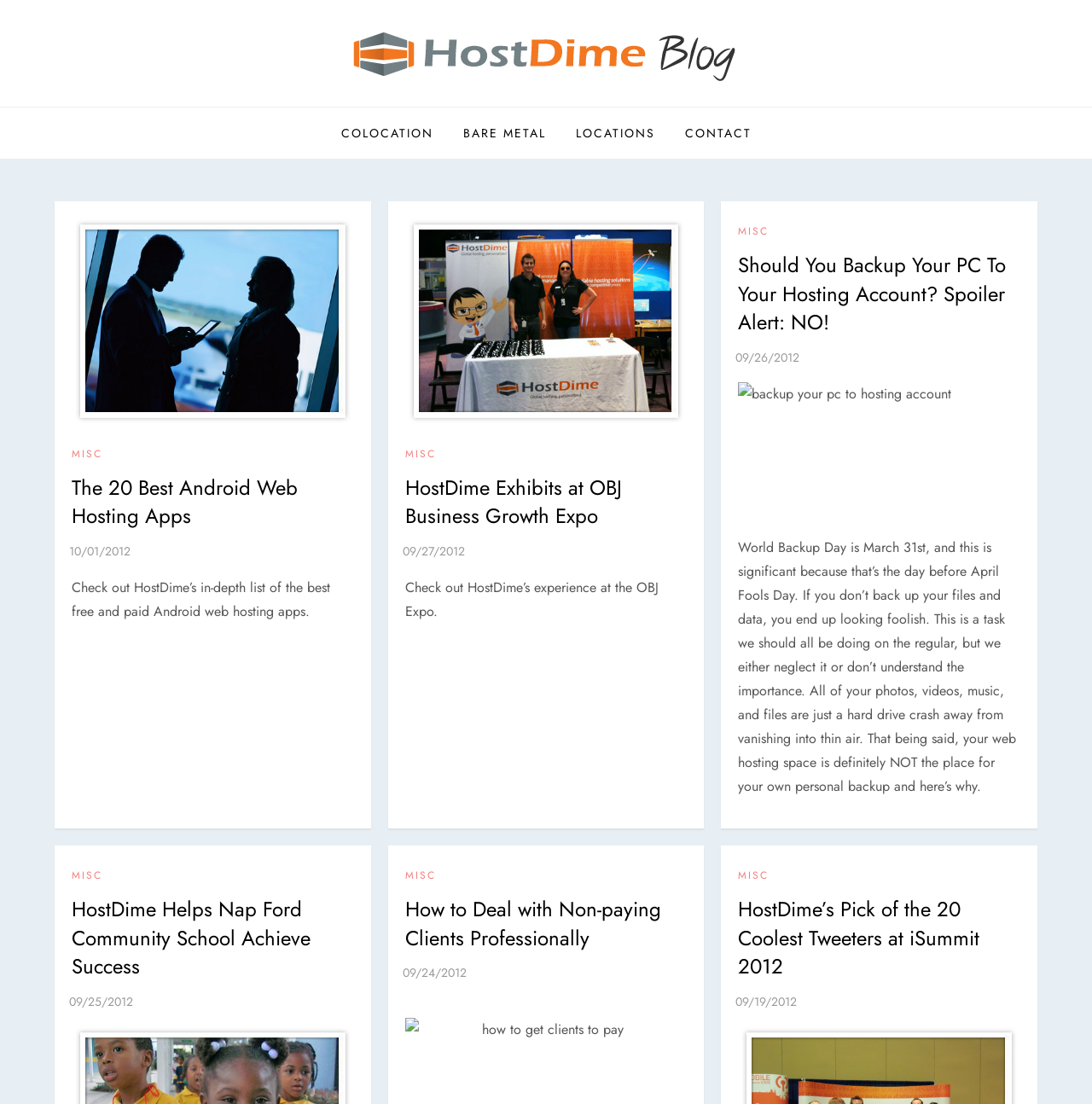What are the categories listed at the top of the page?
Utilize the image to construct a detailed and well-explained answer.

The categories are listed as links at the top of the webpage, and they include COLOCATION, BARE METAL, LOCATIONS, and CONTACT.